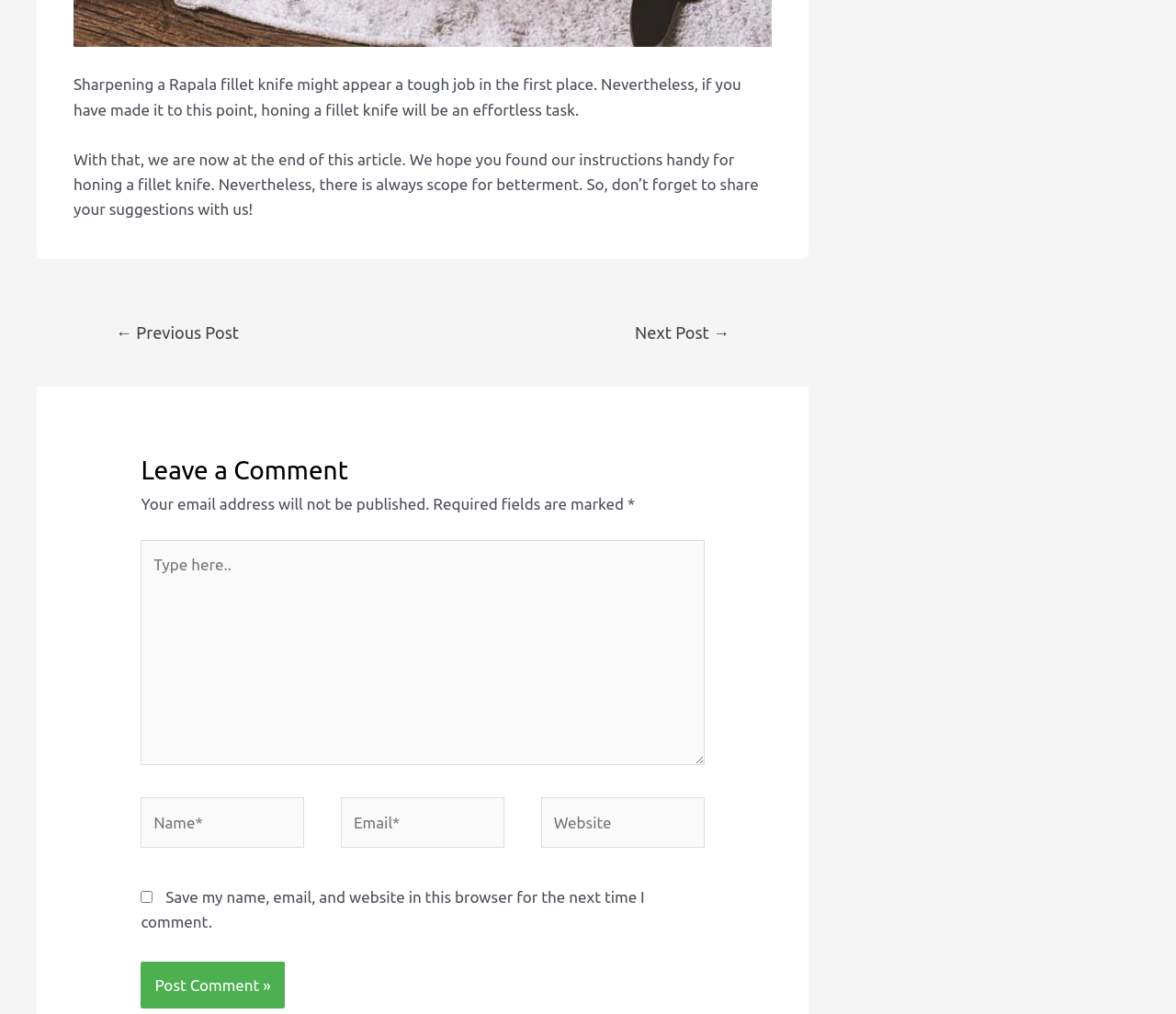Can you give a detailed response to the following question using the information from the image? What is the purpose of the checkbox in the comment form?

The checkbox in the comment form is labeled 'Save my name, email, and website in this browser for the next time I comment.' This suggests that its purpose is to save the commenter's information for future use.